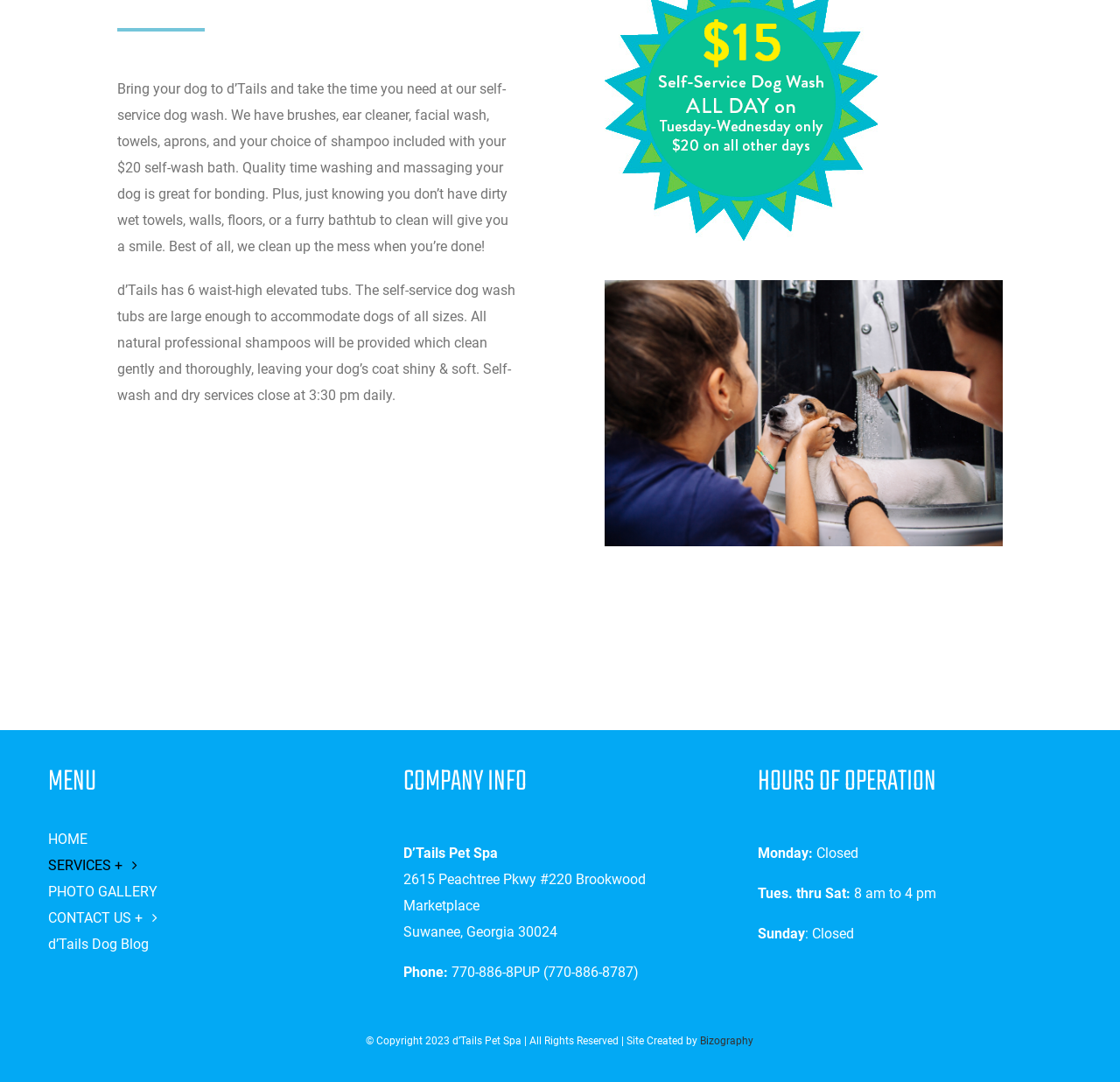Locate the bounding box of the user interface element based on this description: "SERVICES +".

[0.043, 0.788, 0.323, 0.812]